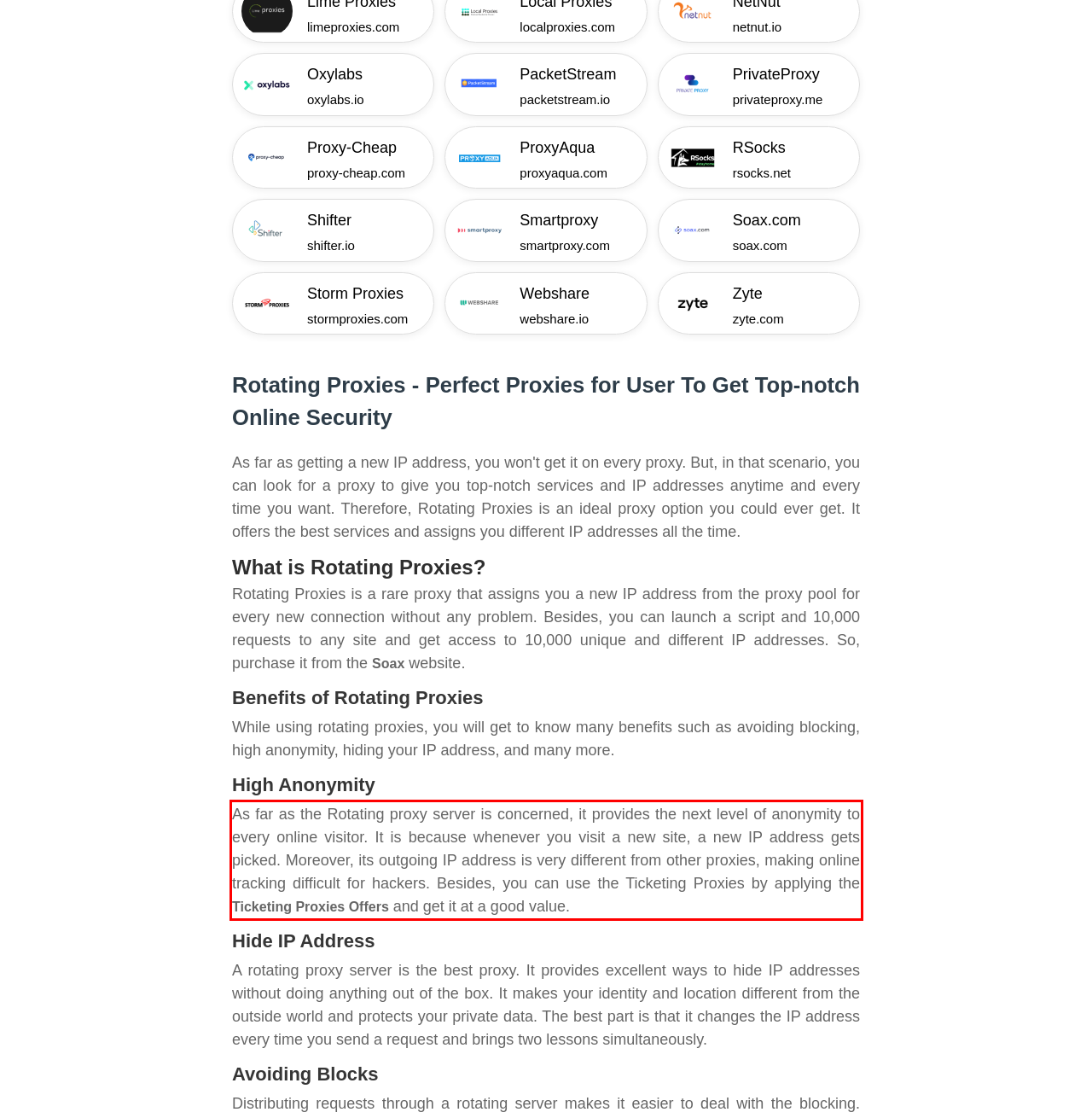Given a webpage screenshot, locate the red bounding box and extract the text content found inside it.

As far as the Rotating proxy server is concerned, it provides the next level of anonymity to every online visitor. It is because whenever you visit a new site, a new IP address gets picked. Moreover, its outgoing IP address is very different from other proxies, making online tracking difficult for hackers. Besides, you can use the Ticketing Proxies by applying the Ticketing Proxies Offers and get it at a good value.